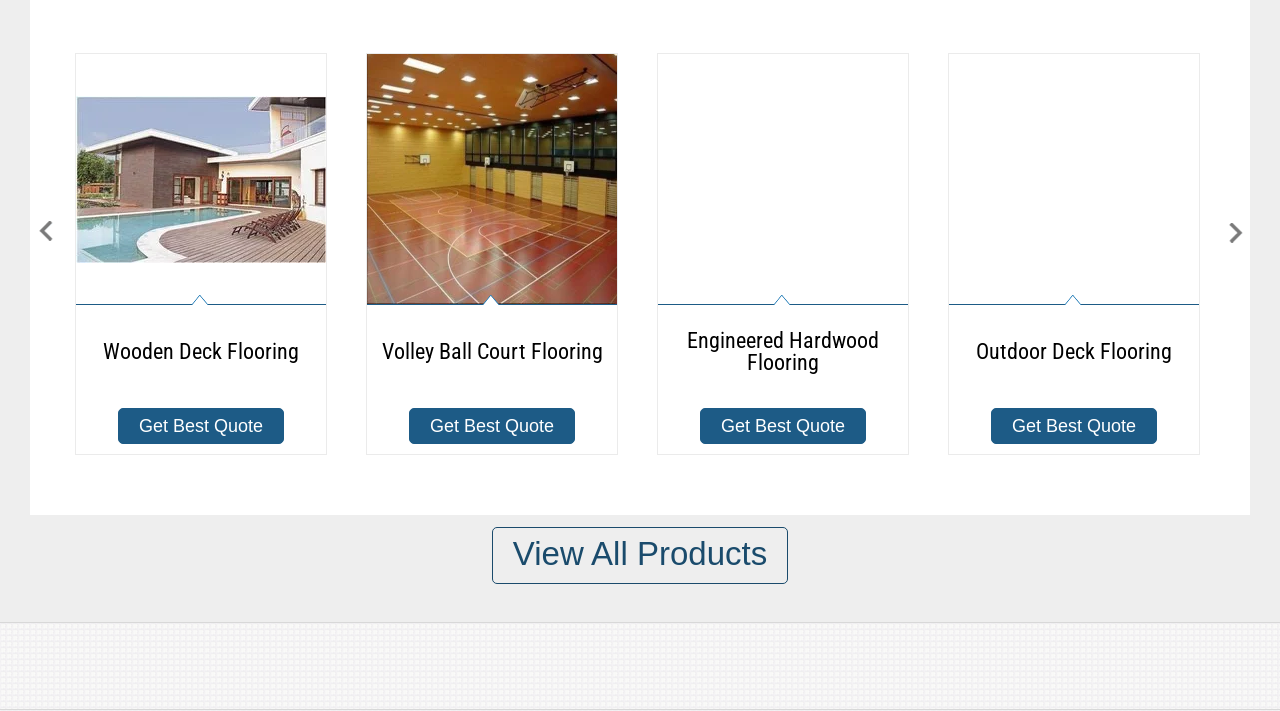Pinpoint the bounding box coordinates of the clickable element needed to complete the instruction: "Explore Engineered Hardwood Flooring options". The coordinates should be provided as four float numbers between 0 and 1: [left, top, right, bottom].

[0.514, 0.076, 0.709, 0.551]